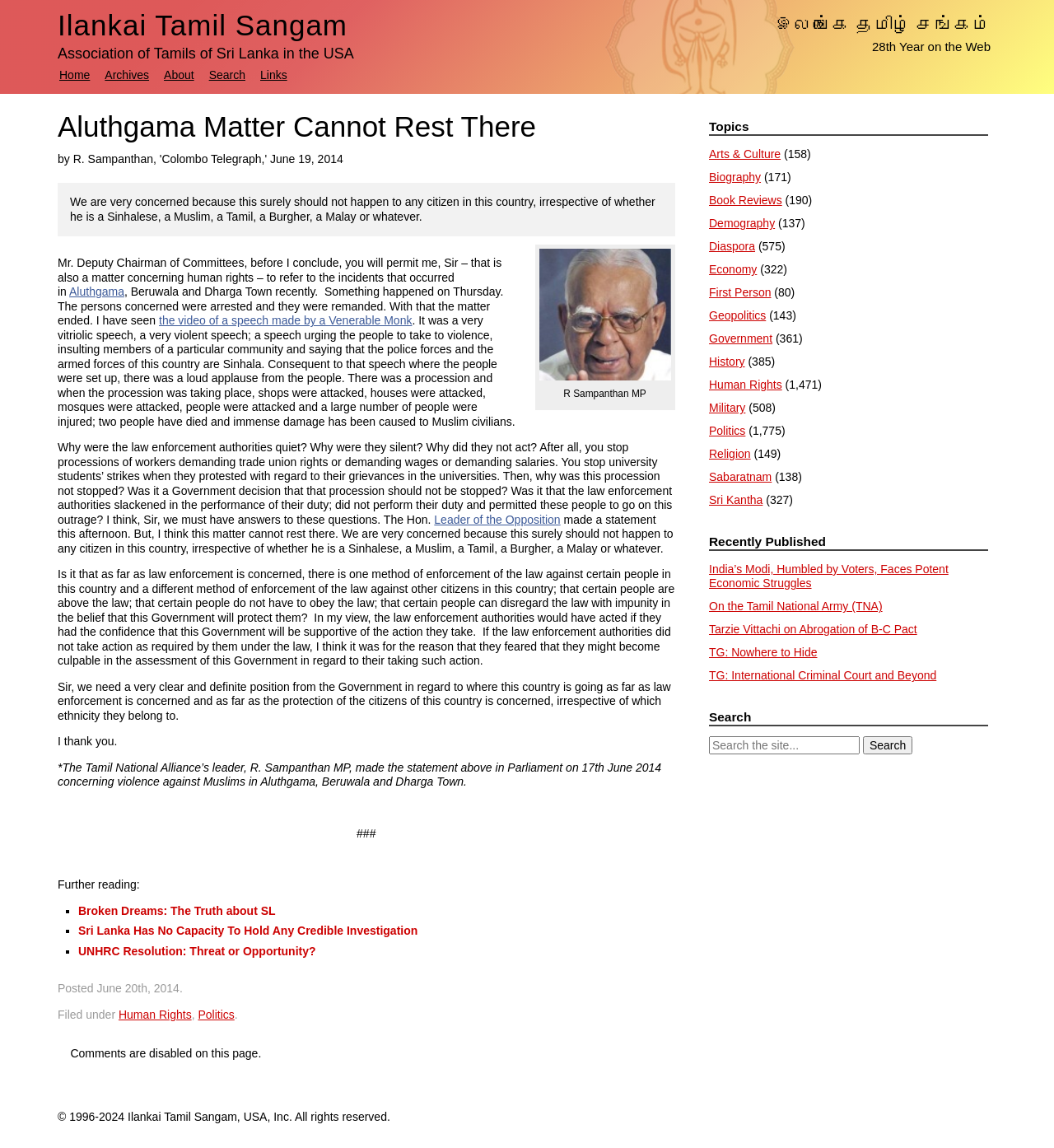What is the topic of the speech made by R. Sampanthan MP?
Provide a comprehensive and detailed answer to the question.

The topic of the speech made by R. Sampanthan MP is about the Aluthgama matter, which is an incident of violence against Muslims in Aluthgama, Beruwala, and Dharga Town, as mentioned in the article.